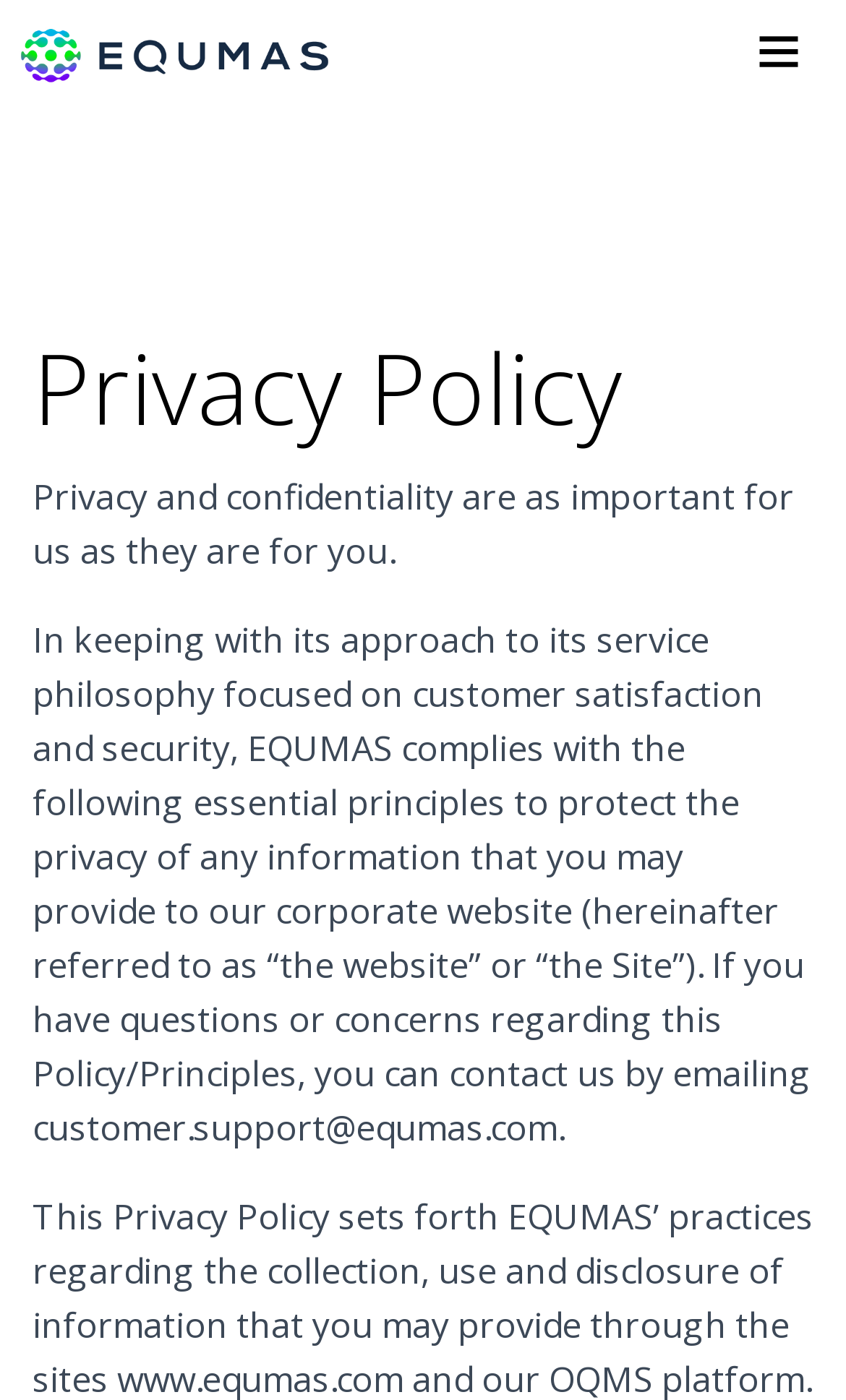Find and provide the bounding box coordinates for the UI element described here: "alt="logo"". The coordinates should be given as four float numbers between 0 and 1: [left, top, right, bottom].

[0.021, 0.014, 0.392, 0.061]